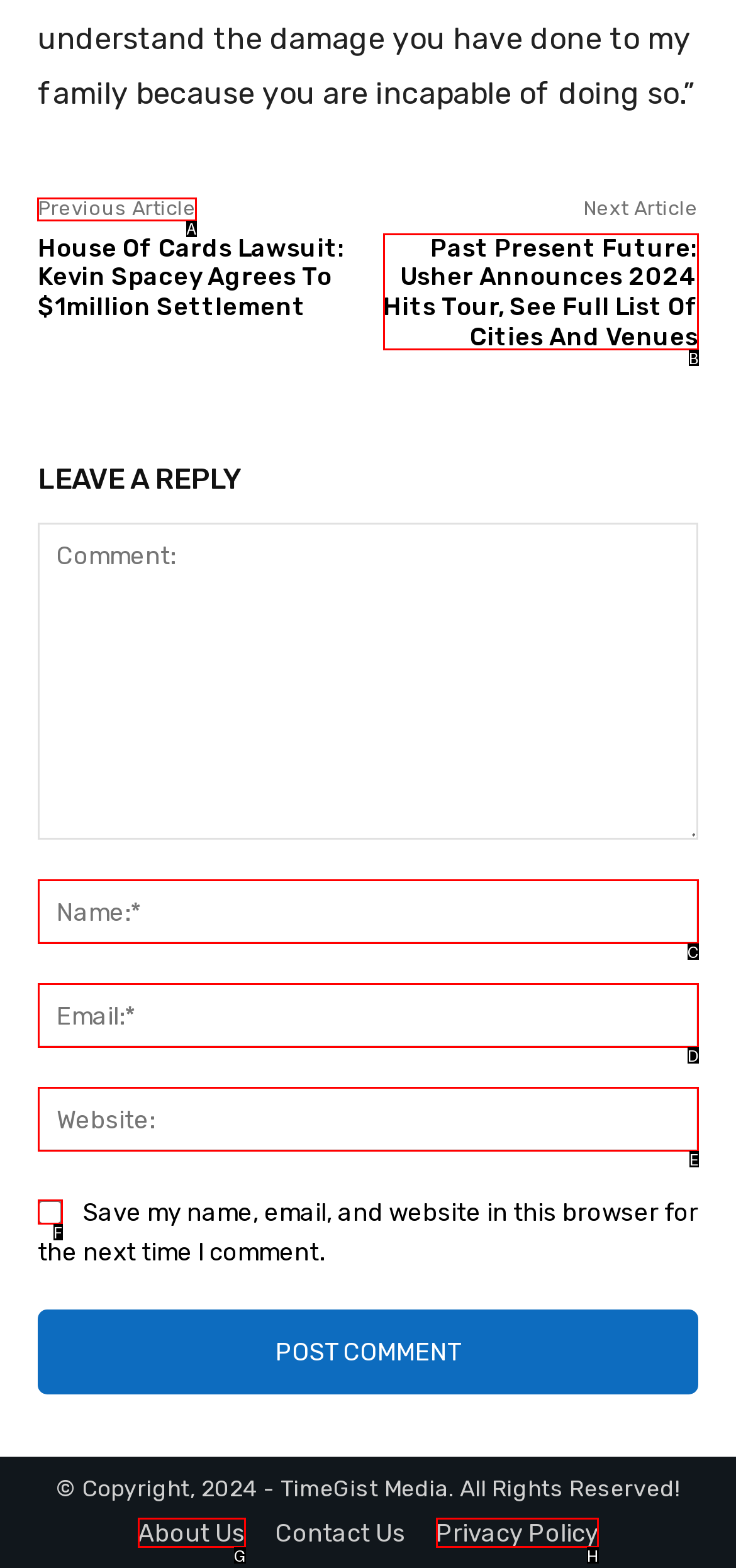Among the marked elements in the screenshot, which letter corresponds to the UI element needed for the task: Click on the 'Previous Article' link?

A